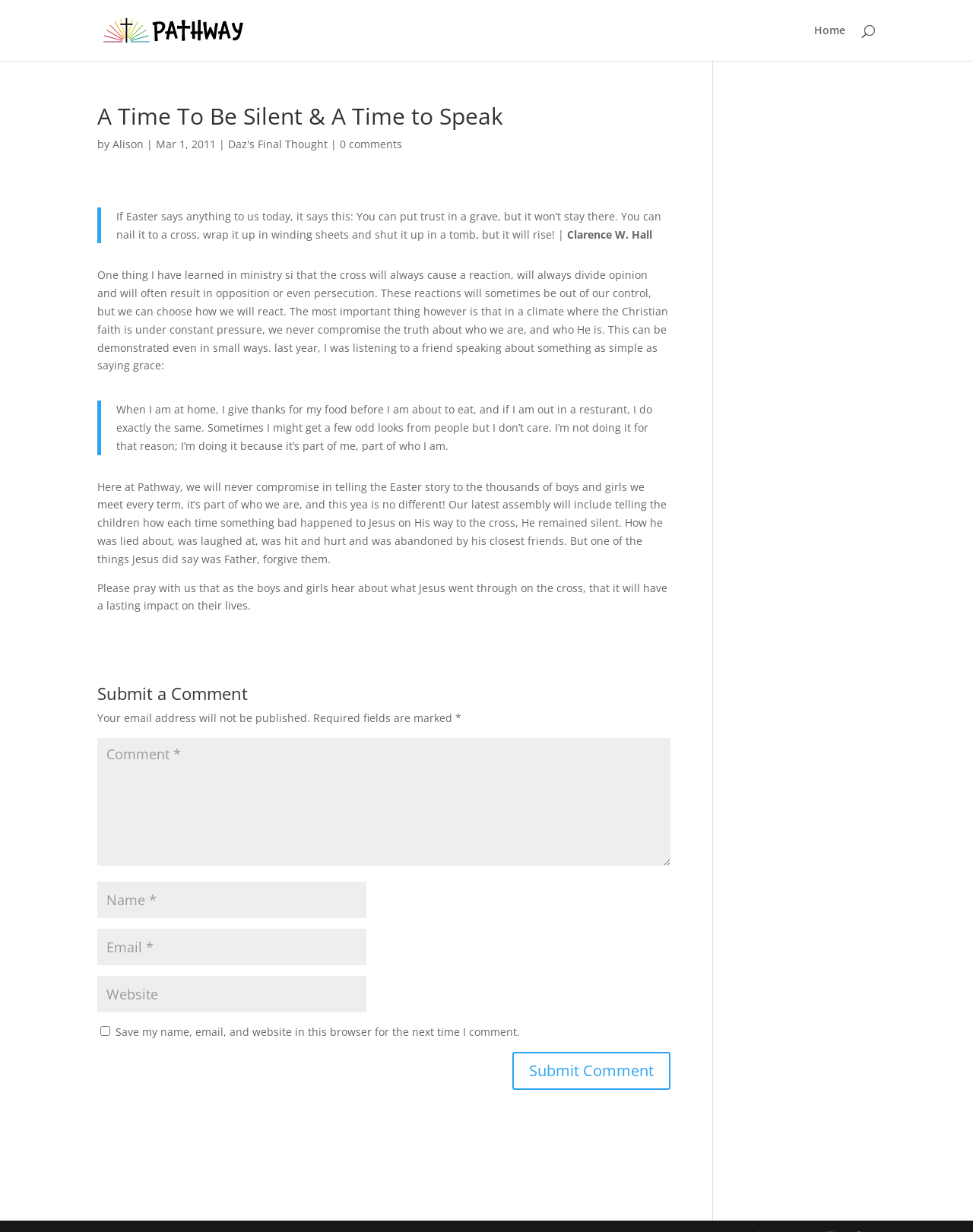Please respond in a single word or phrase: 
Who is the author of the article?

Alison